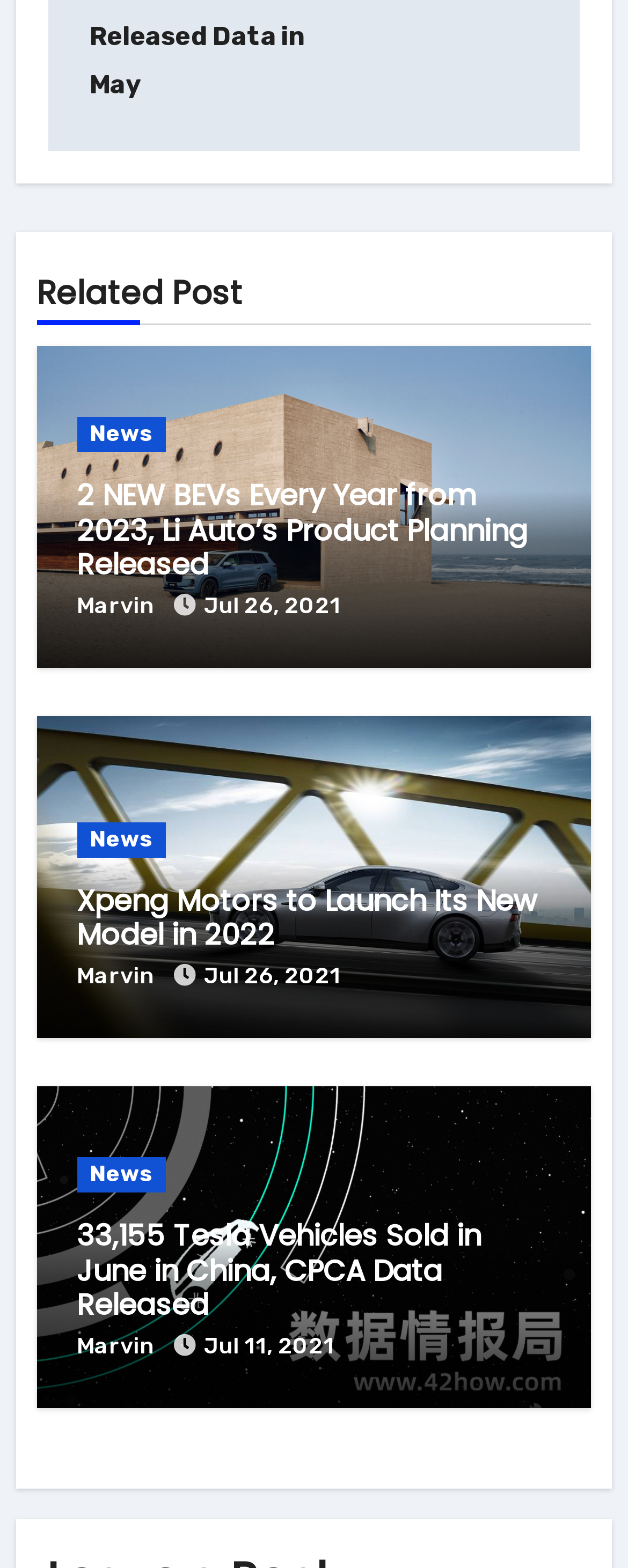Who is the author of the third post?
Refer to the screenshot and respond with a concise word or phrase.

Marvin